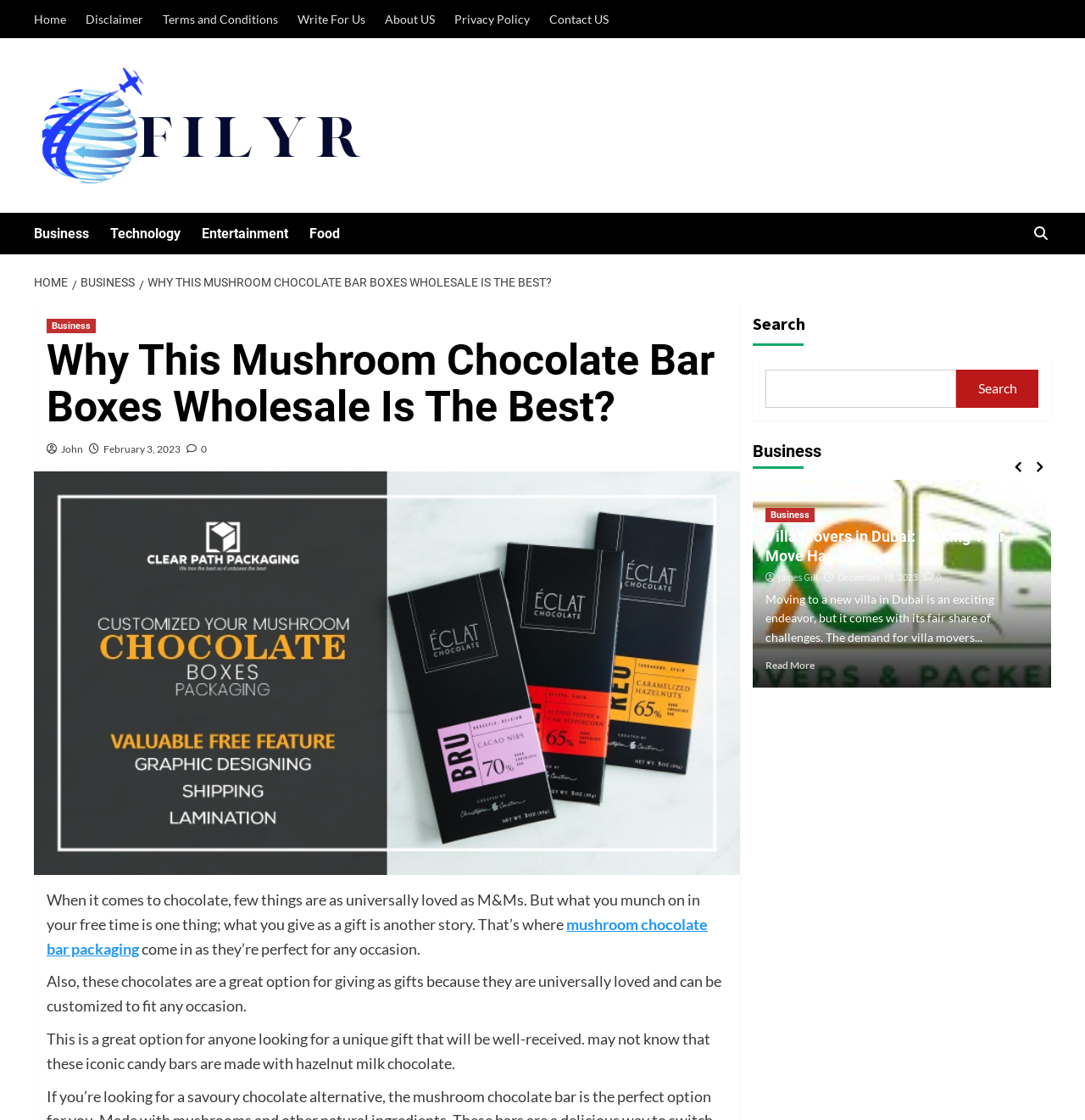Please determine and provide the text content of the webpage's heading.

Why This Mushroom Chocolate Bar Boxes Wholesale Is The Best?